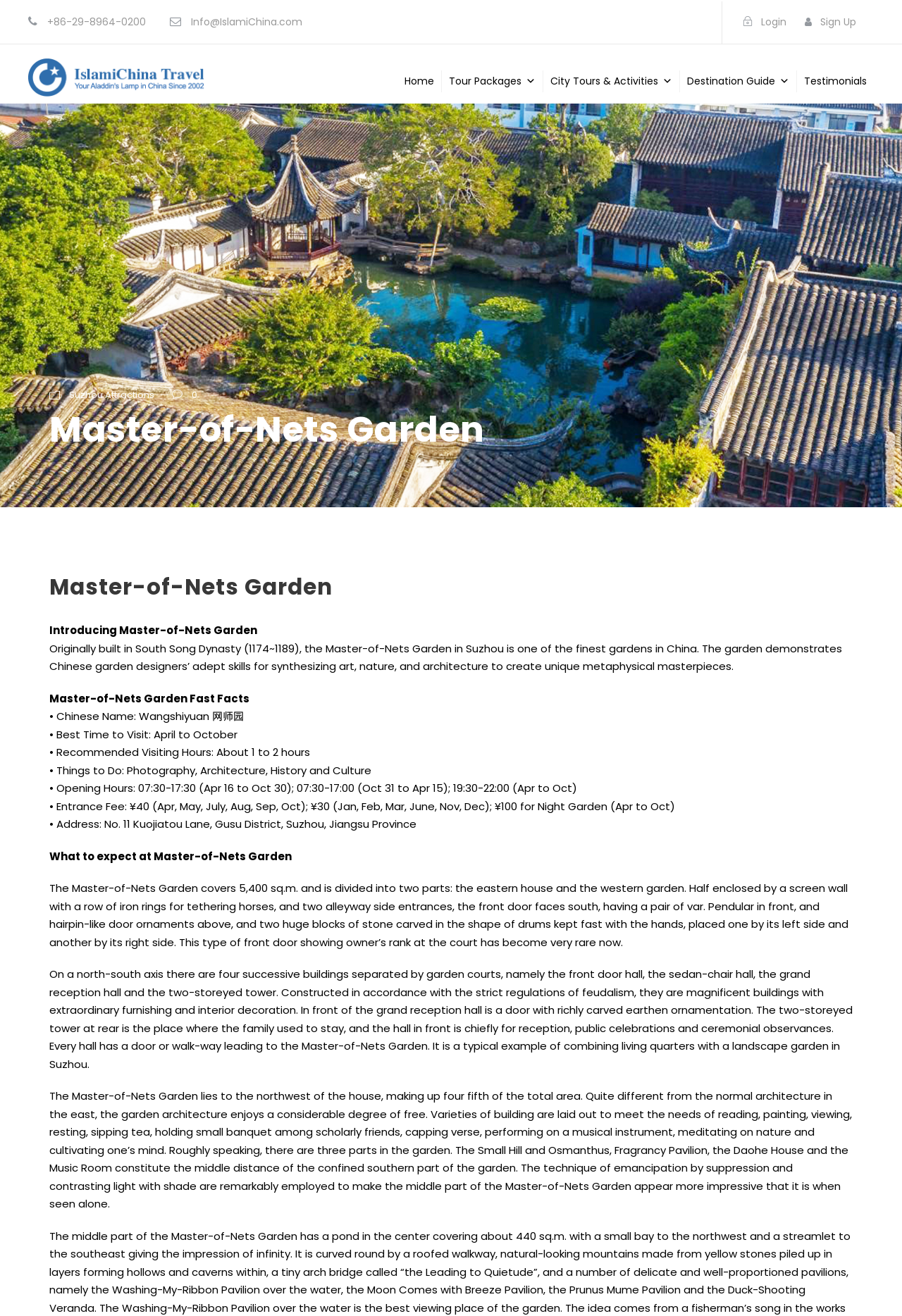Specify the bounding box coordinates of the element's area that should be clicked to execute the given instruction: "Click the 'Login' button". The coordinates should be four float numbers between 0 and 1, i.e., [left, top, right, bottom].

[0.844, 0.011, 0.872, 0.022]